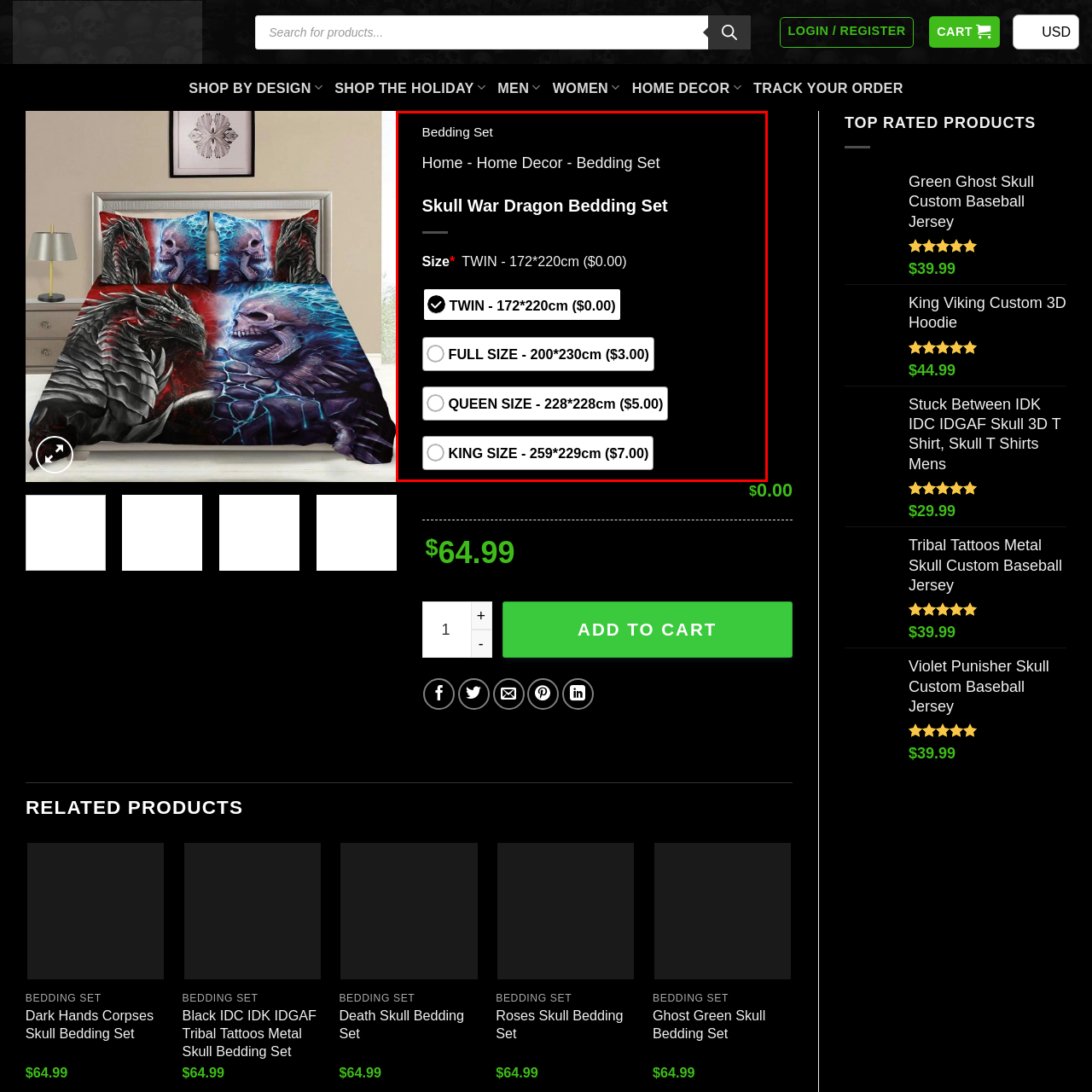What is the largest available size of the bedding set?
Analyze the image surrounded by the red bounding box and provide a thorough answer.

The available sizes of the bedding set are listed in the caption, including 'FULL SIZE - 200*230cm', 'QUEEN SIZE - 228*228cm', and 'KING SIZE - 259*229cm'. By comparing the dimensions, we can determine that the largest available size is the 'KING SIZE - 259*229cm'.